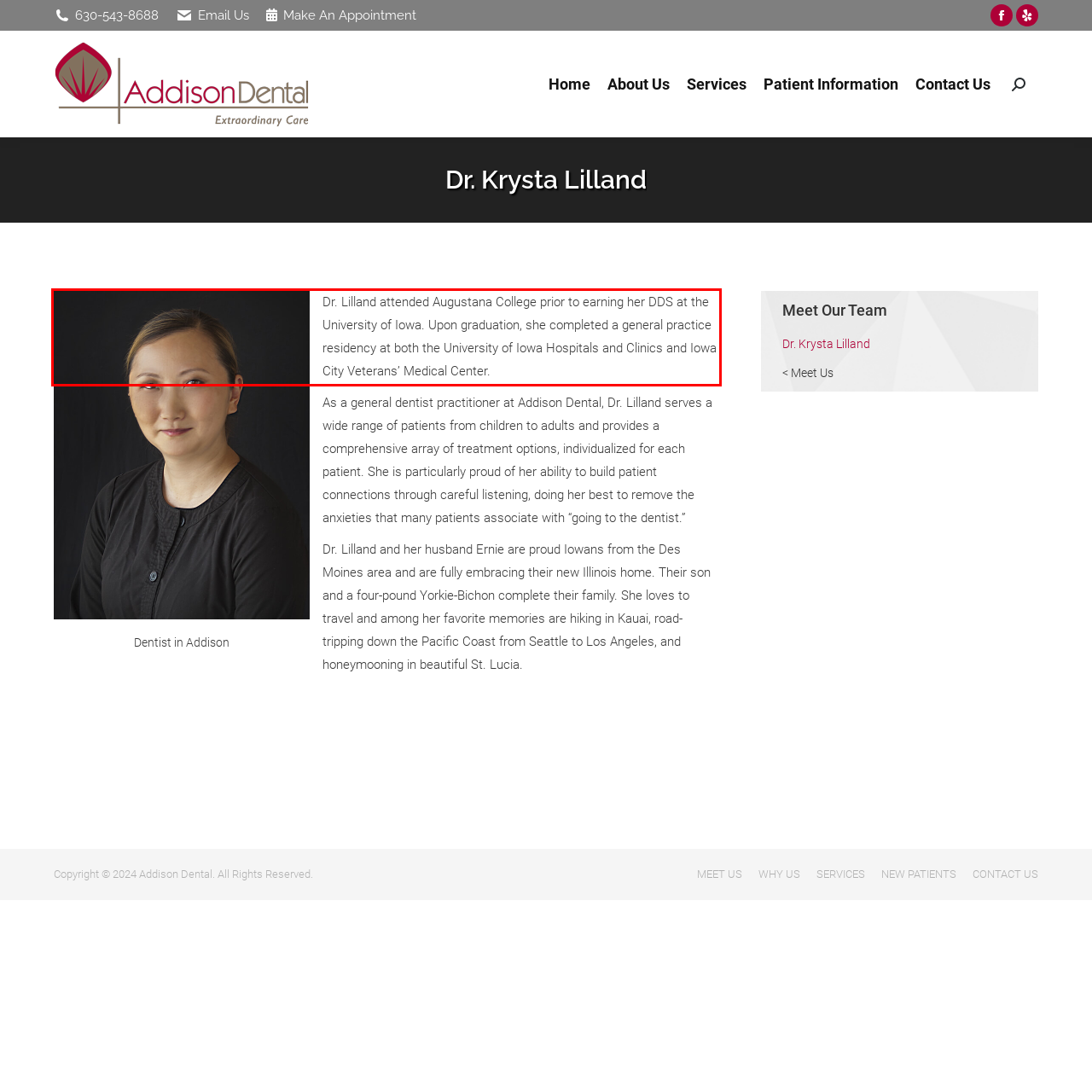There is a UI element on the webpage screenshot marked by a red bounding box. Extract and generate the text content from within this red box.

Dr. Lilland attended Augustana College prior to earning her DDS at the University of Iowa. Upon graduation, she completed a general practice residency at both the University of Iowa Hospitals and Clinics and Iowa City Veterans’ Medical Center.